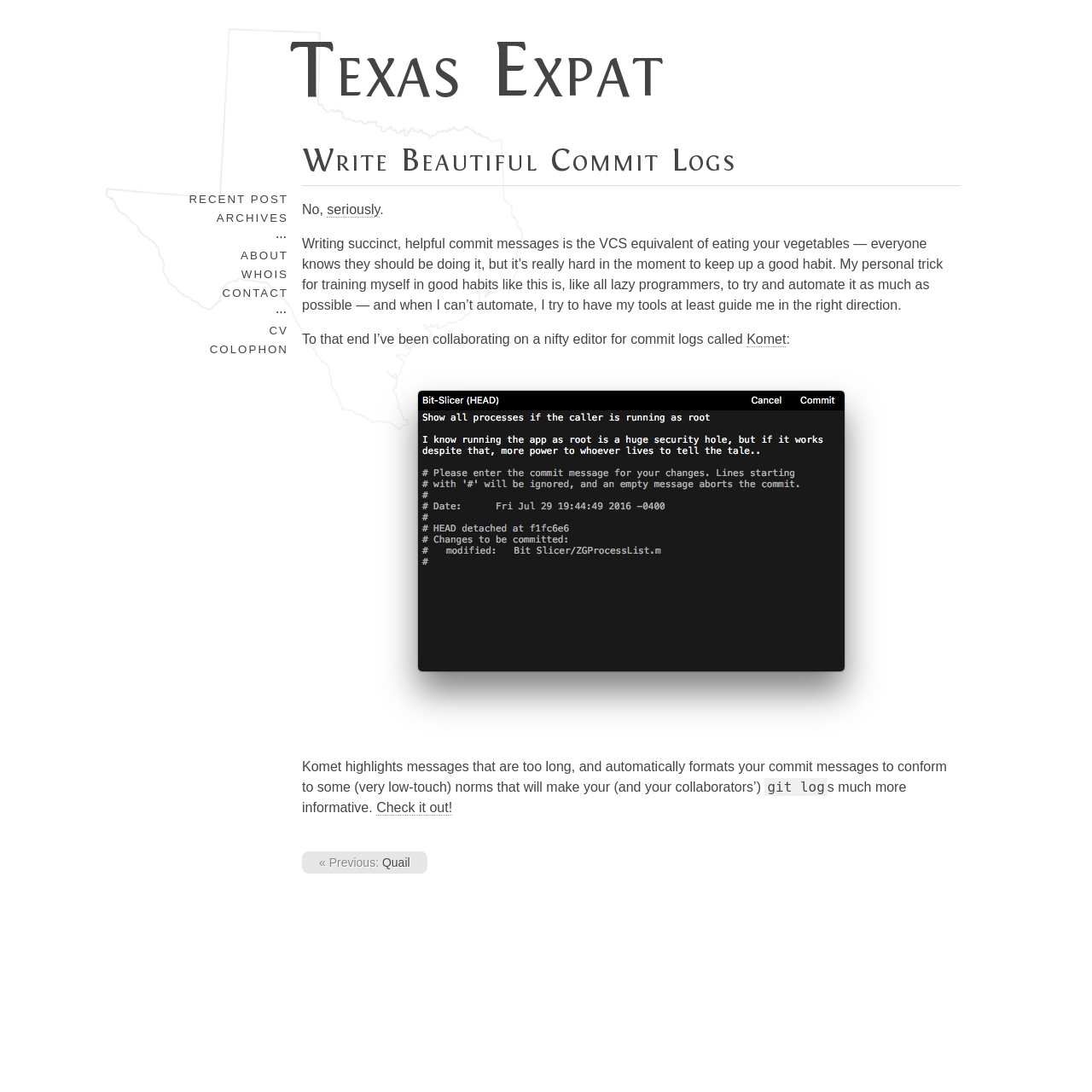Refer to the element description Contact and identify the corresponding bounding box in the screenshot. Format the coordinates as (top-left x, top-left y, bottom-right x, bottom-right y) with values in the range of 0 to 1.

[0.204, 0.263, 0.264, 0.274]